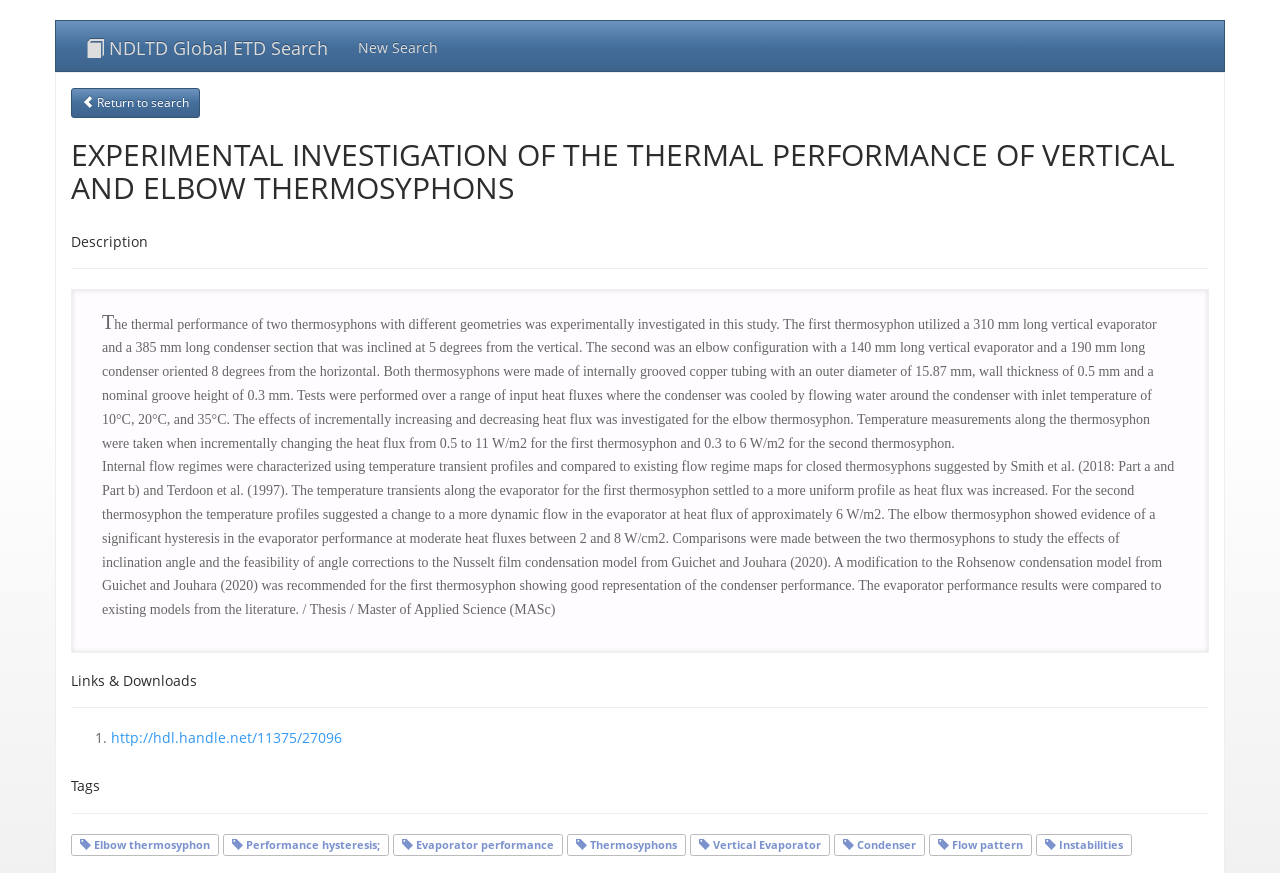Please identify the bounding box coordinates of the region to click in order to complete the given instruction: "View thesis details". The coordinates should be four float numbers between 0 and 1, i.e., [left, top, right, bottom].

[0.087, 0.834, 0.267, 0.856]